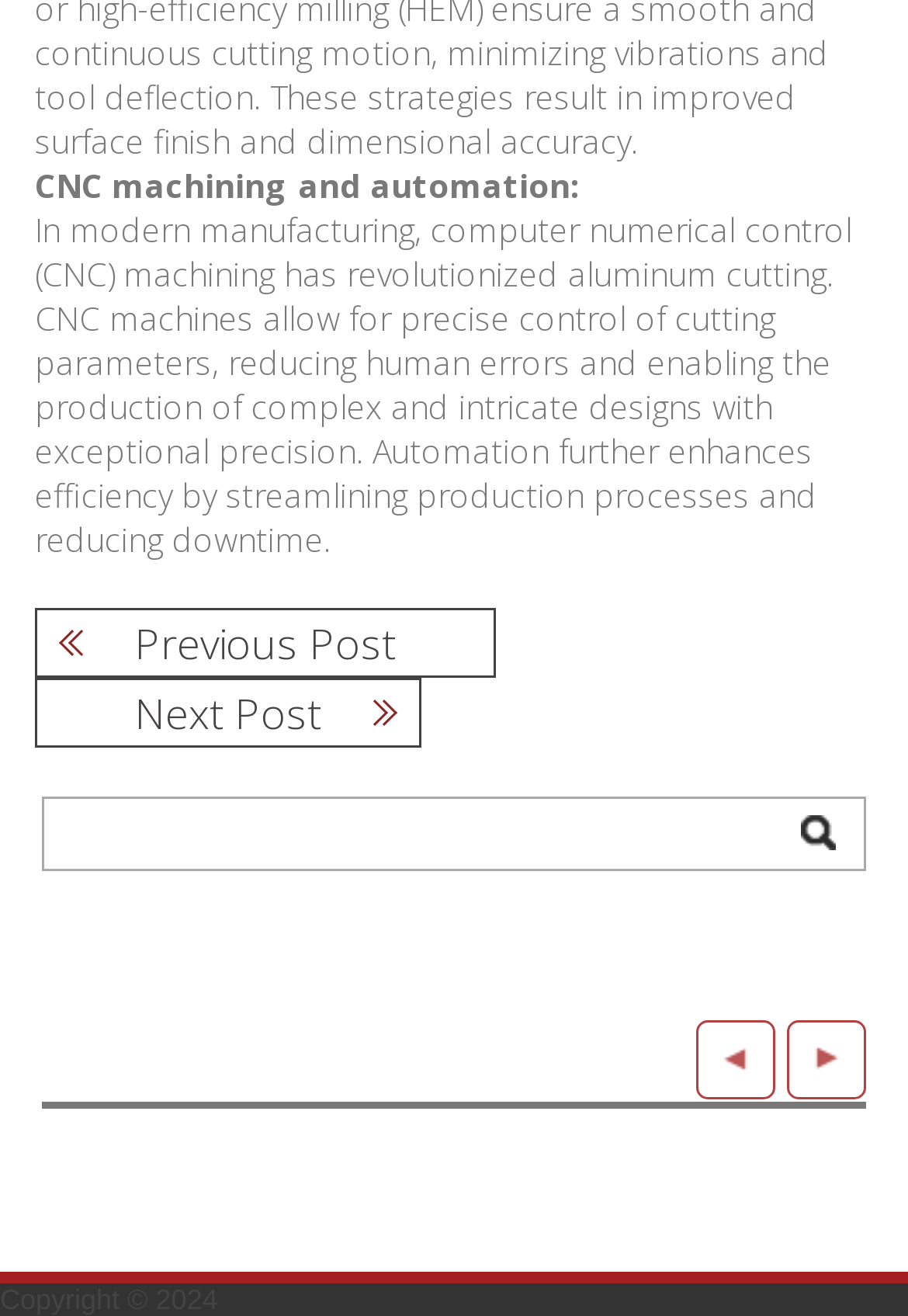Respond with a single word or phrase:
What is the copyright year of the website?

2024